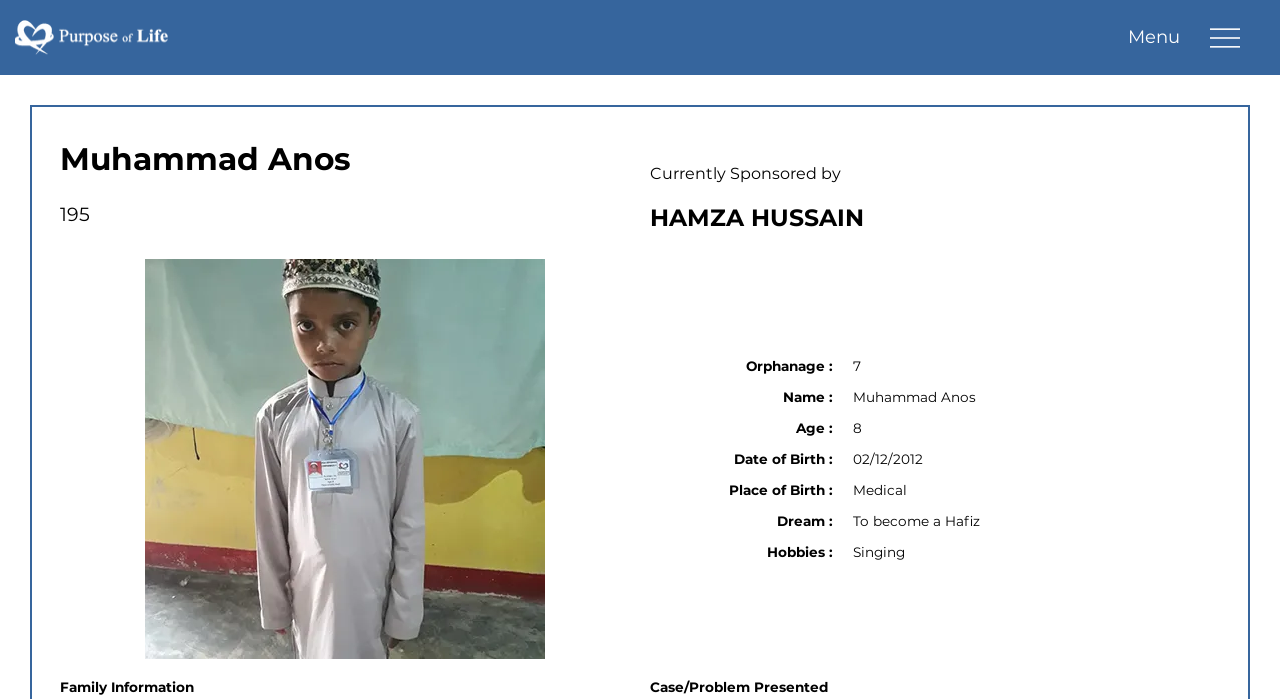Present a detailed account of what is displayed on the webpage.

This webpage is about Muhammad Anos, an orphan who is 8 years old, born on 02/12/2012, and currently resides in MIAH ORPHANAGE-7. The page has a navigation menu at the top left corner, which can be opened by clicking on the "Open Site Navigation" button accompanied by an icon. 

Below the navigation menu, there is a heading that displays the name "Muhammad Anos" followed by the number "195". The page then presents information about the child's sponsorship, indicating that he is currently sponsored by Hamza Hussain.

The main content of the page is divided into two sections. The left section contains a series of labels and their corresponding values, including the orphanage number, name, age, date of birth, place of birth, dream, and hobbies. The right section appears to provide more detailed information about the child, with headings such as "Family Information" and "Case/Problem Presented". 

At the top right corner, there is a heading that says "Menu". The overall layout of the page is simple, with a focus on presenting information about Muhammad Anos in a clear and organized manner.